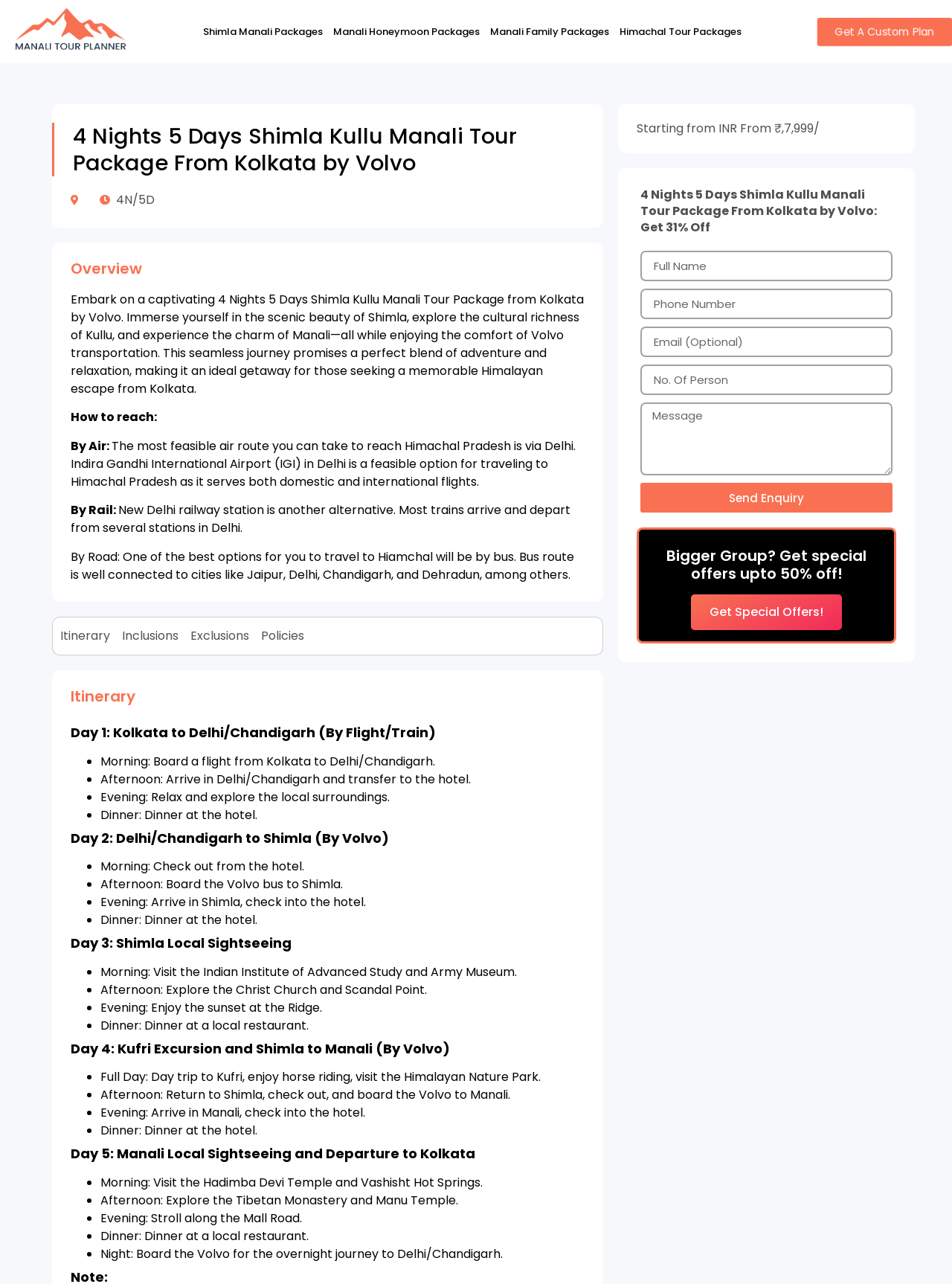What is the last day's activity in the tour package?
Identify the answer in the screenshot and reply with a single word or phrase.

Manali Local Sightseeing and Departure to Kolkata